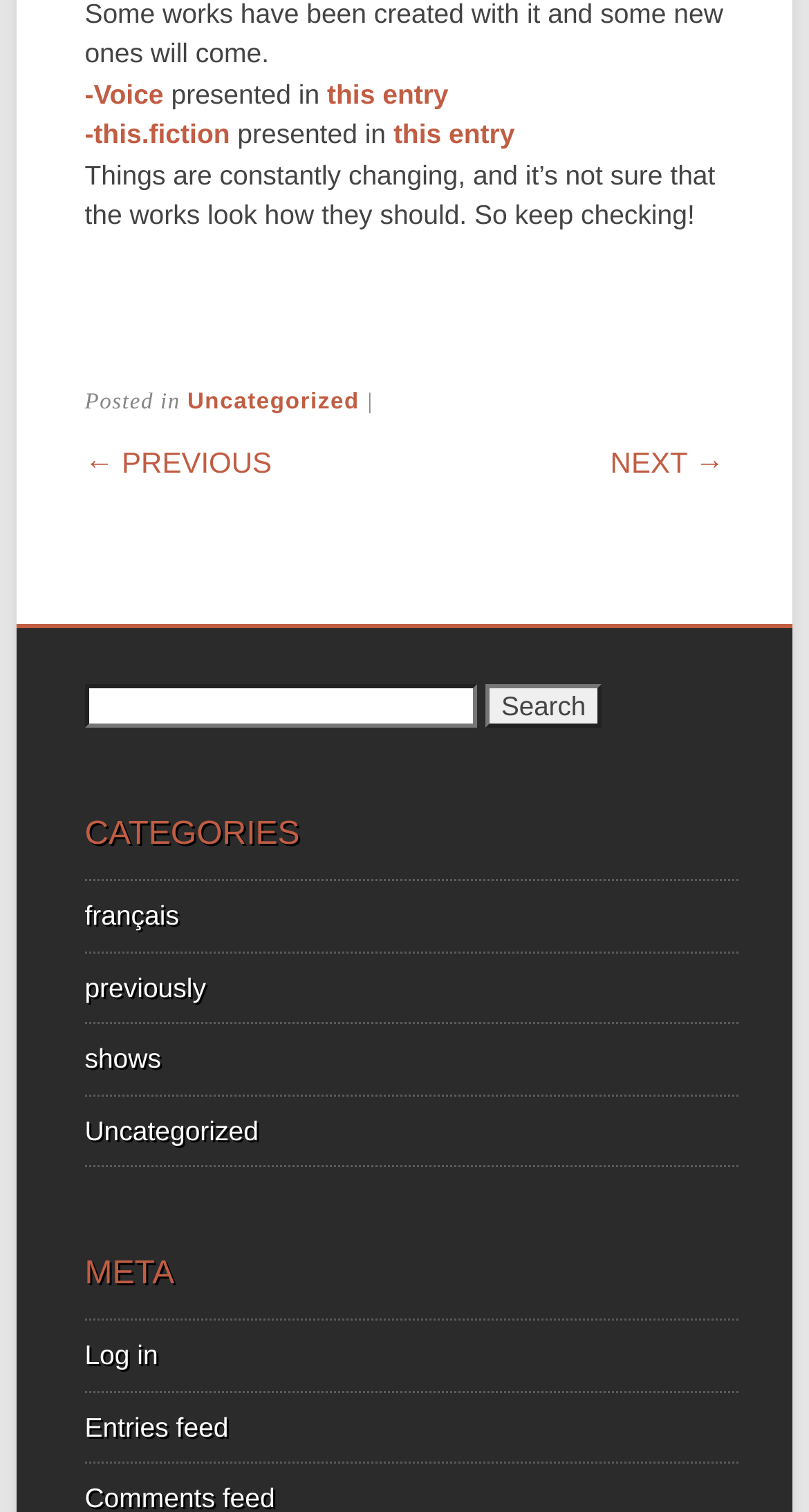What is the function of the 'Log in' link?
Use the image to answer the question with a single word or phrase.

To log in to the website